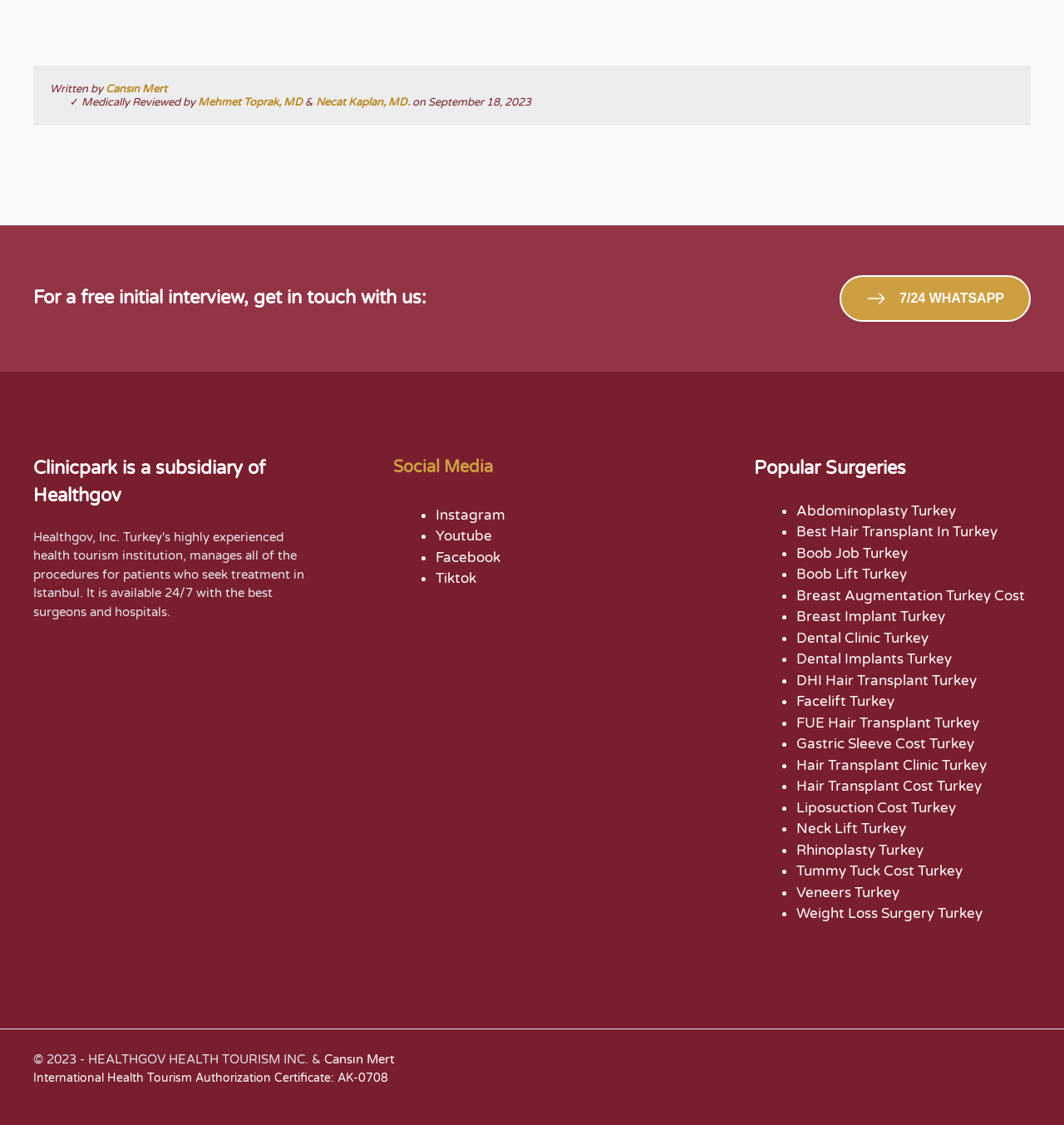Find the bounding box coordinates for the element that must be clicked to complete the instruction: "Get in touch with us through WhatsApp". The coordinates should be four float numbers between 0 and 1, indicated as [left, top, right, bottom].

[0.789, 0.245, 0.969, 0.286]